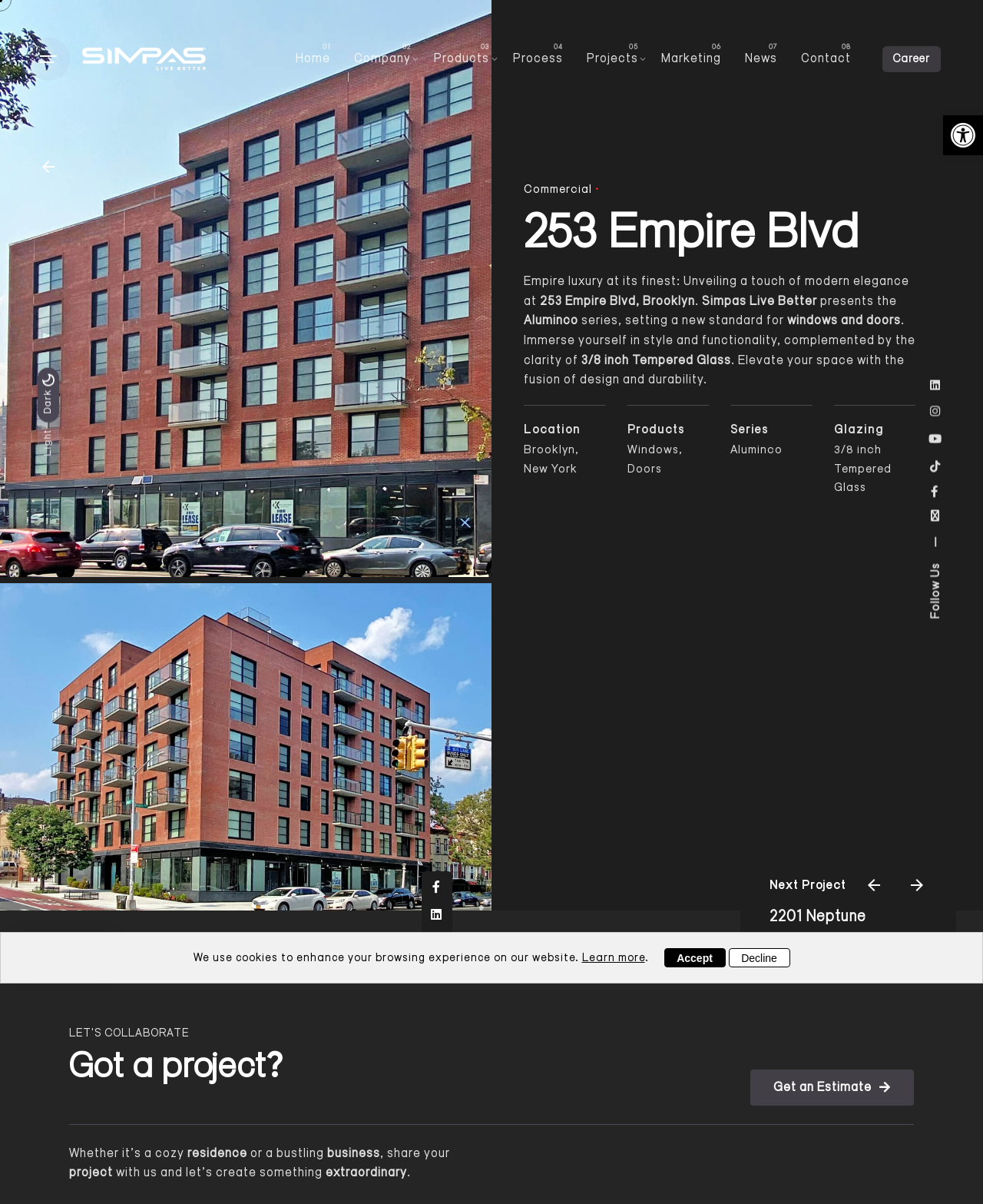What is the name of the company presenting the Aluminco series?
Answer the question with a thorough and detailed explanation.

I found the name of the company presenting the Aluminco series by looking at the main heading on the webpage. The text 'Simpas Live Better' is listed alongside the address '253 Empire Blvd, Brooklyn'.